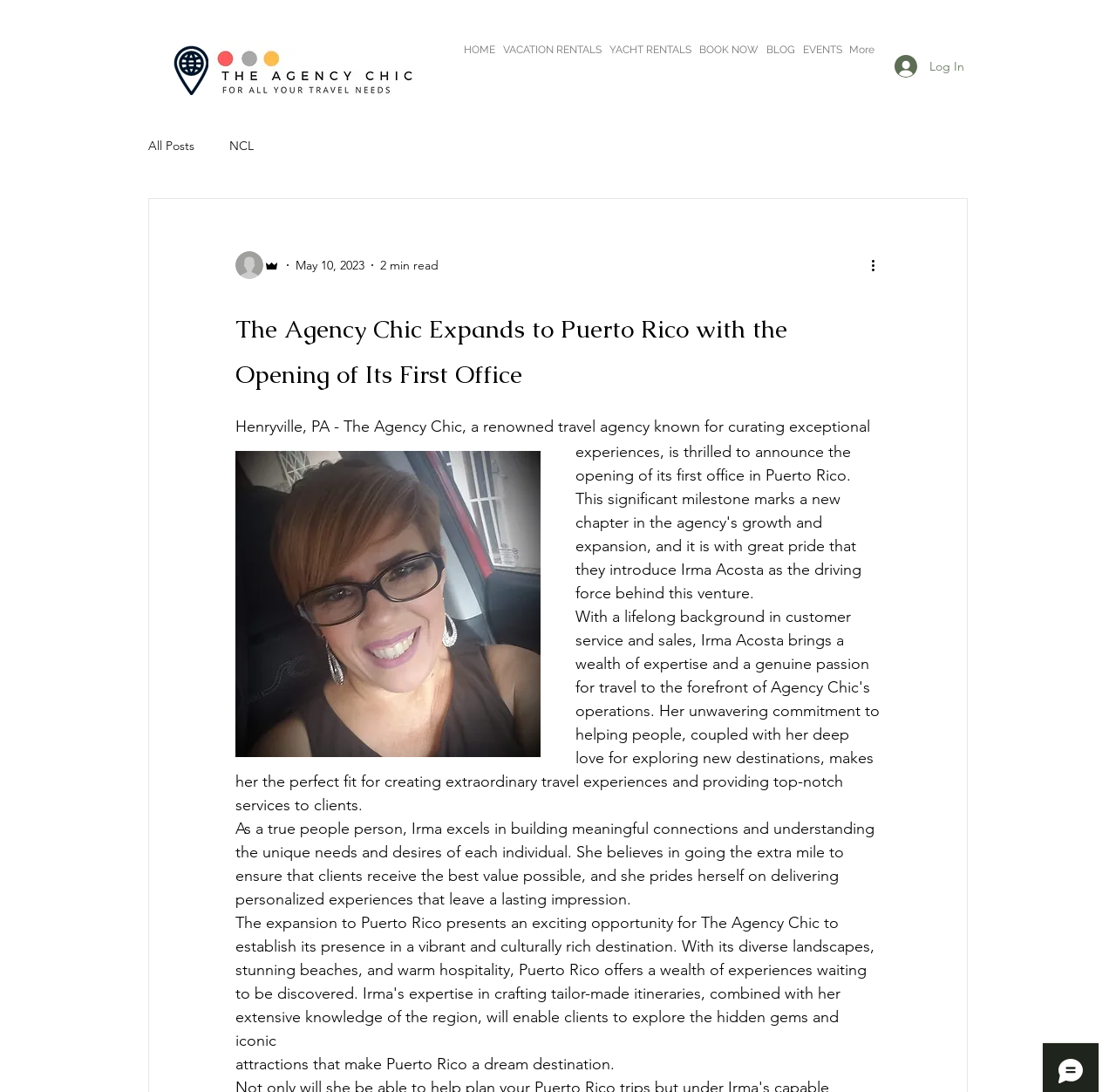Give the bounding box coordinates for this UI element: "NCL". The coordinates should be four float numbers between 0 and 1, arranged as [left, top, right, bottom].

[0.205, 0.126, 0.227, 0.141]